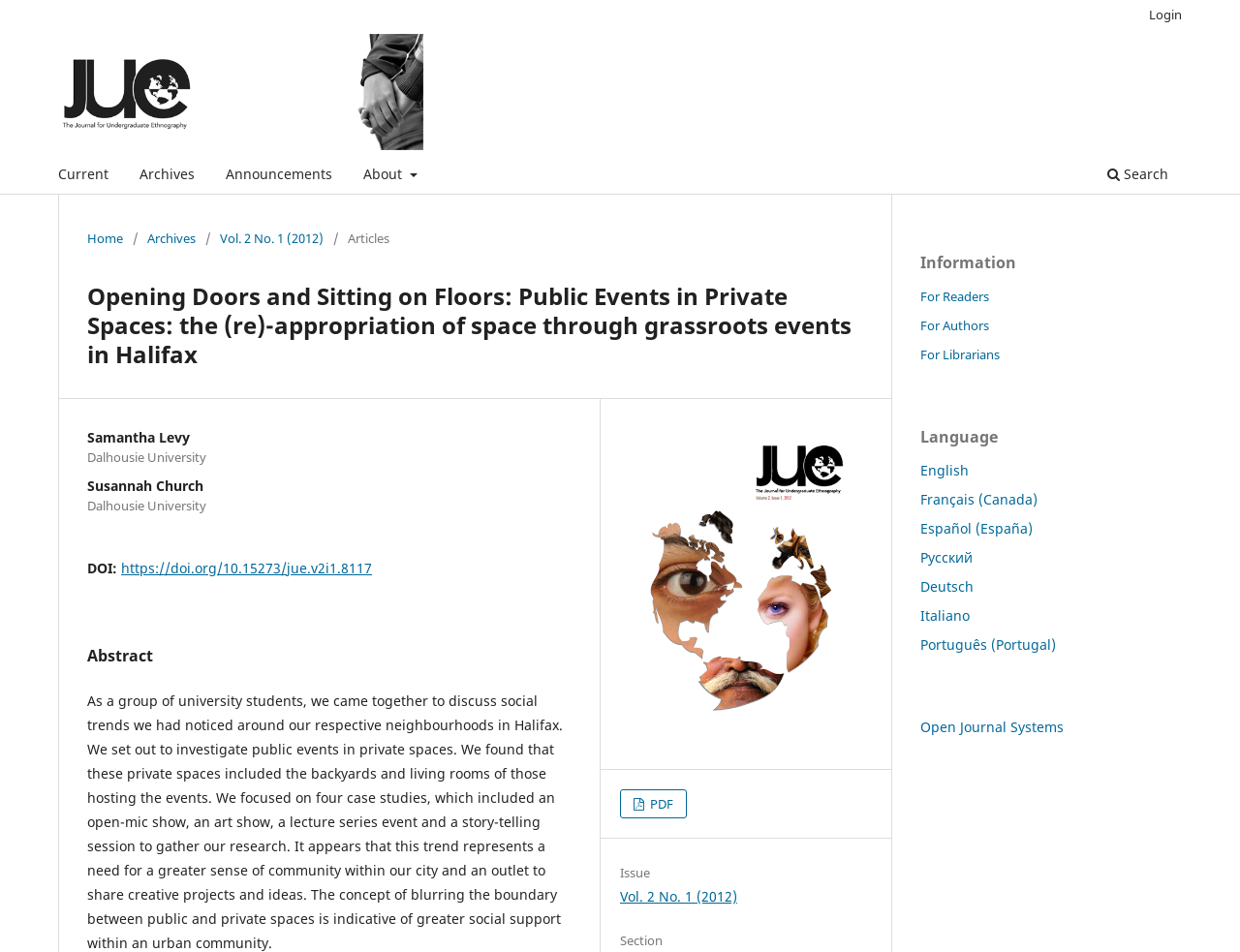How many authors are listed for this article?
Respond with a short answer, either a single word or a phrase, based on the image.

3